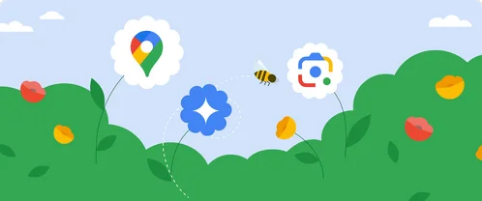What is the central flower in the image?
Please elaborate on the answer to the question with detailed information.

According to the caption, the central flower in the image is a 'blue star flower', which serves as a focal point surrounded by playful icons representing Google services.